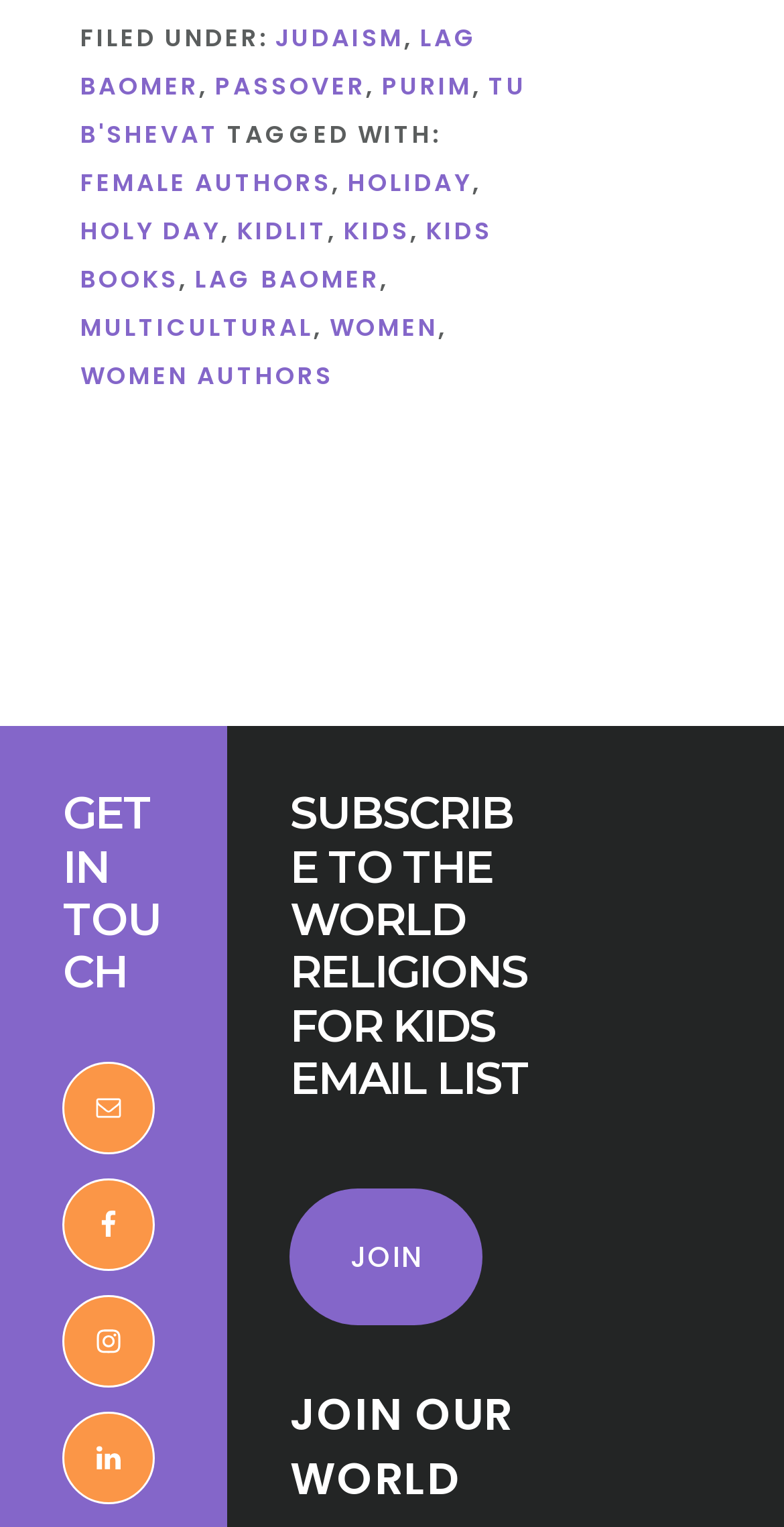Carefully observe the image and respond to the question with a detailed answer:
How many social media platforms are listed in the 'GET IN TOUCH' section?

The 'GET IN TOUCH' section lists four social media platforms: Facebook, Instagram, LinkedIn, and Email, which can be counted to arrive at the answer.